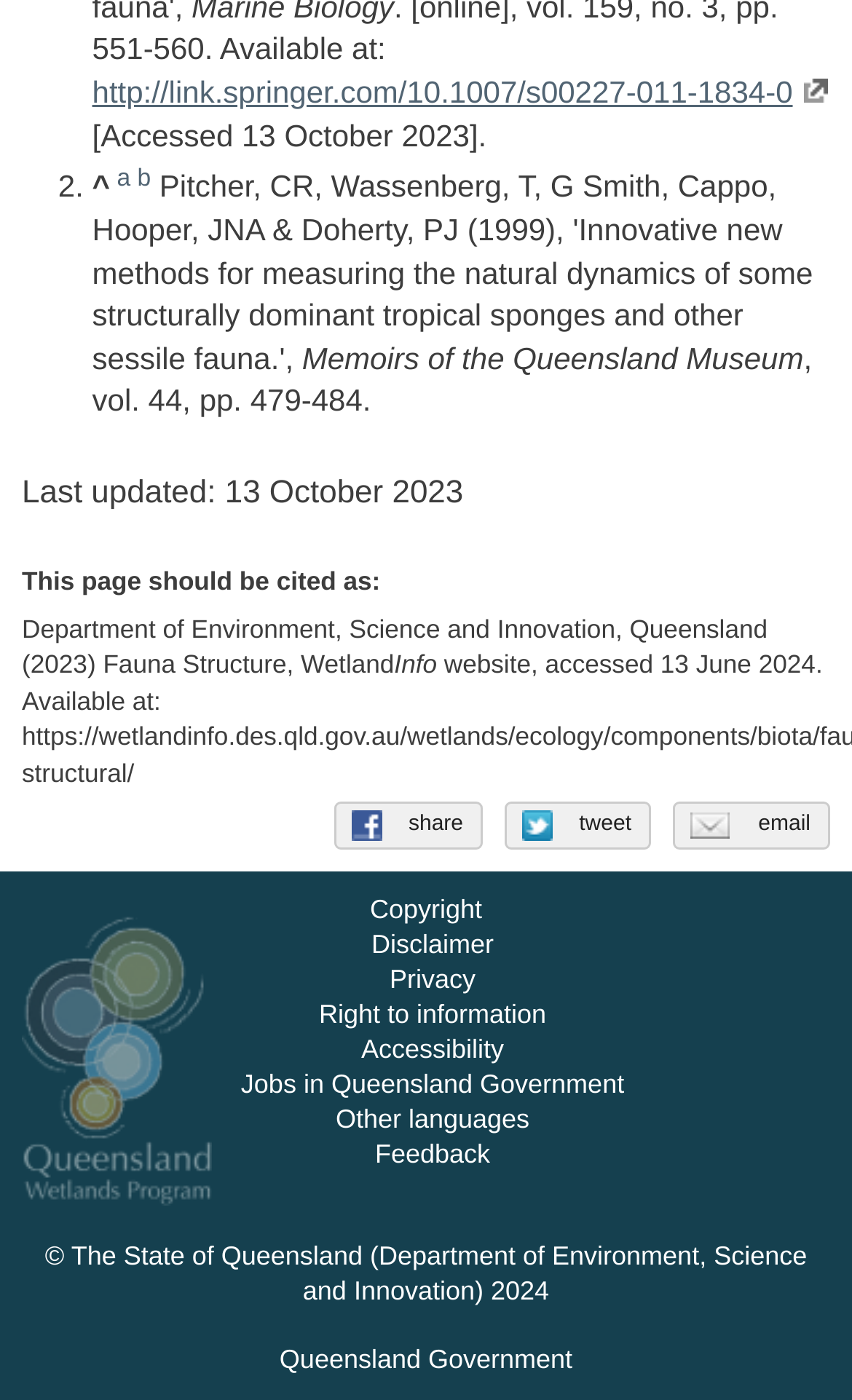Answer the question below in one word or phrase:
What is the volume number of the publication?

44